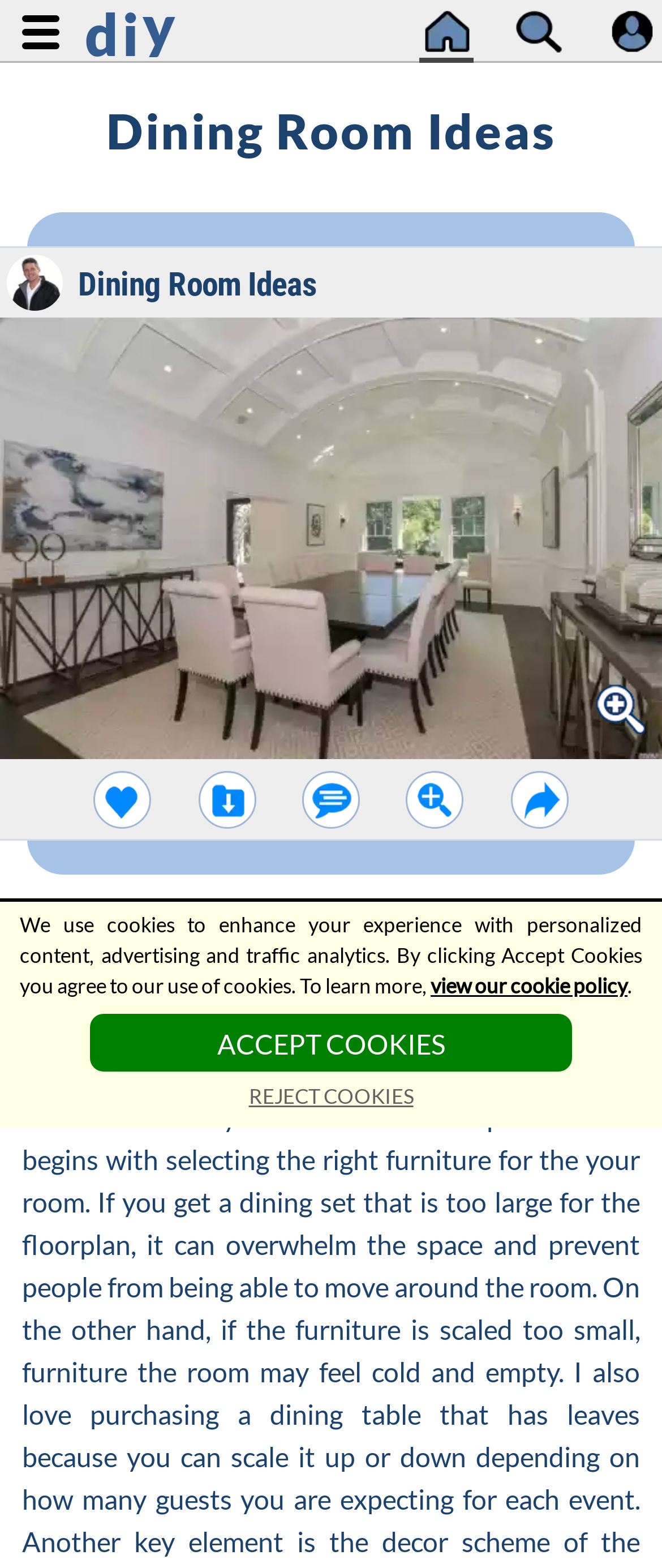What type of item is being mentioned as a purchase option?
Relying on the image, give a concise answer in one word or a brief phrase.

Dining table